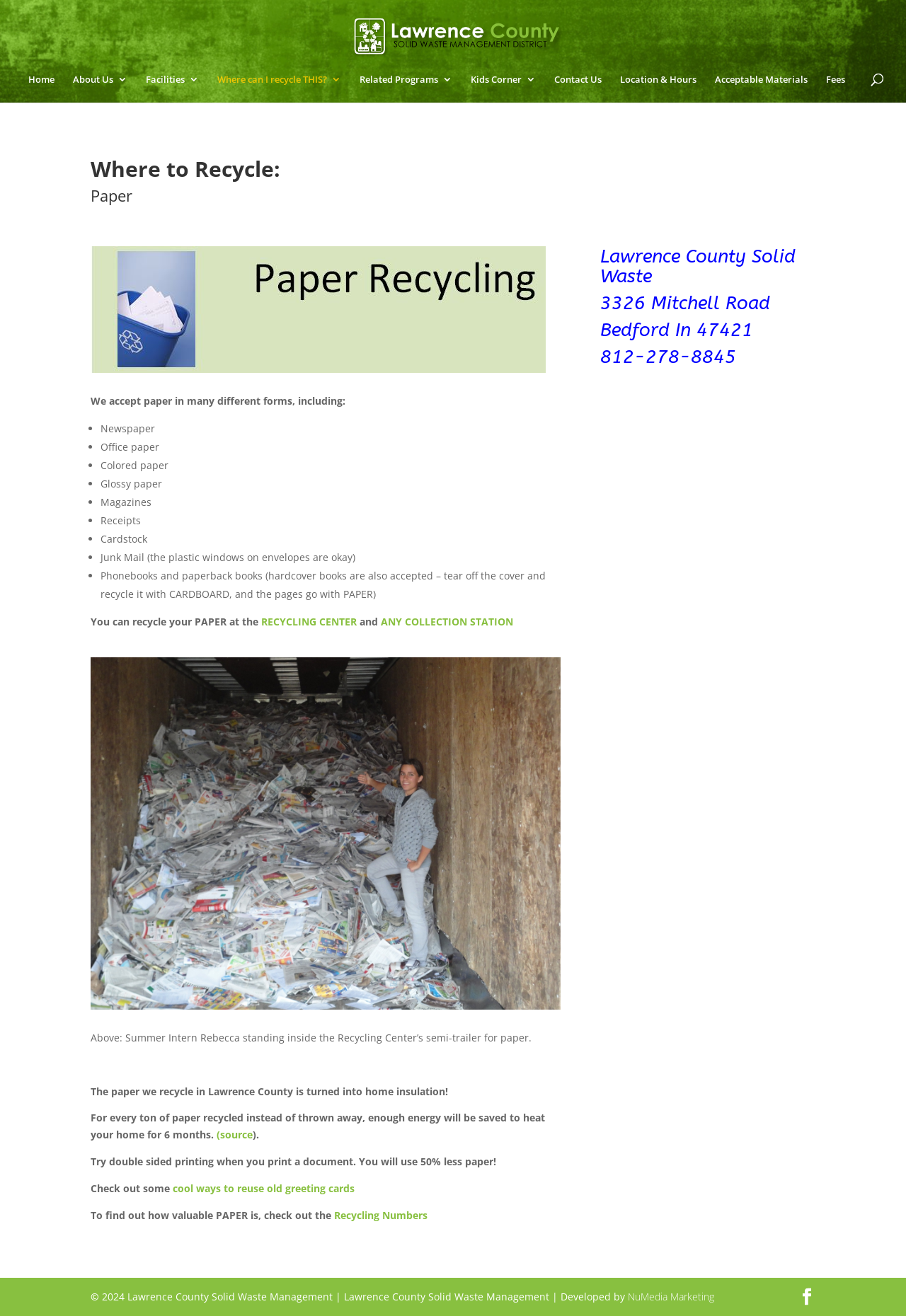Locate the bounding box coordinates of the element that should be clicked to execute the following instruction: "Click on RECYCLING CENTER and".

[0.288, 0.467, 0.417, 0.477]